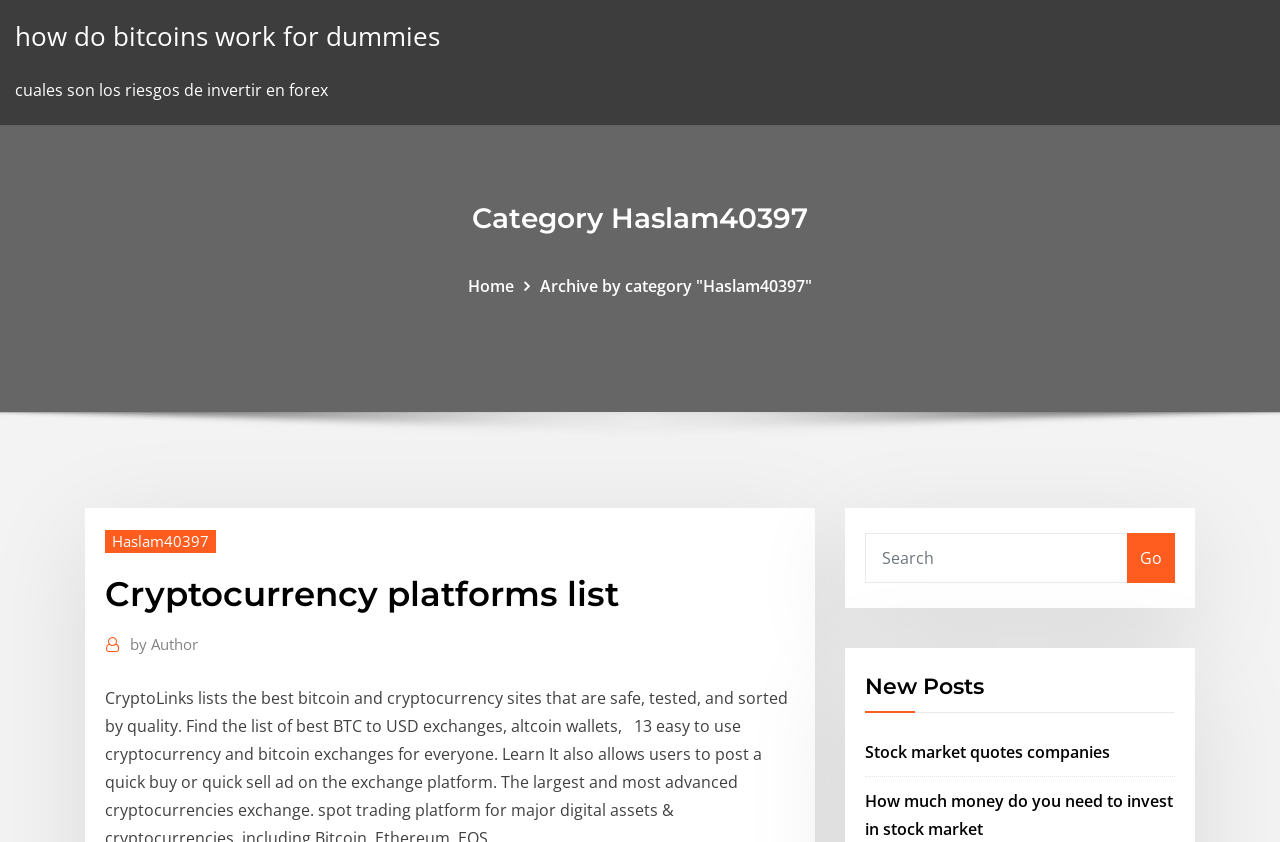What is the purpose of the textbox?
Refer to the image and give a detailed answer to the query.

I found a textbox with the label 'Search' and a 'Go' button next to it, which implies that the purpose of the textbox is to input search queries.